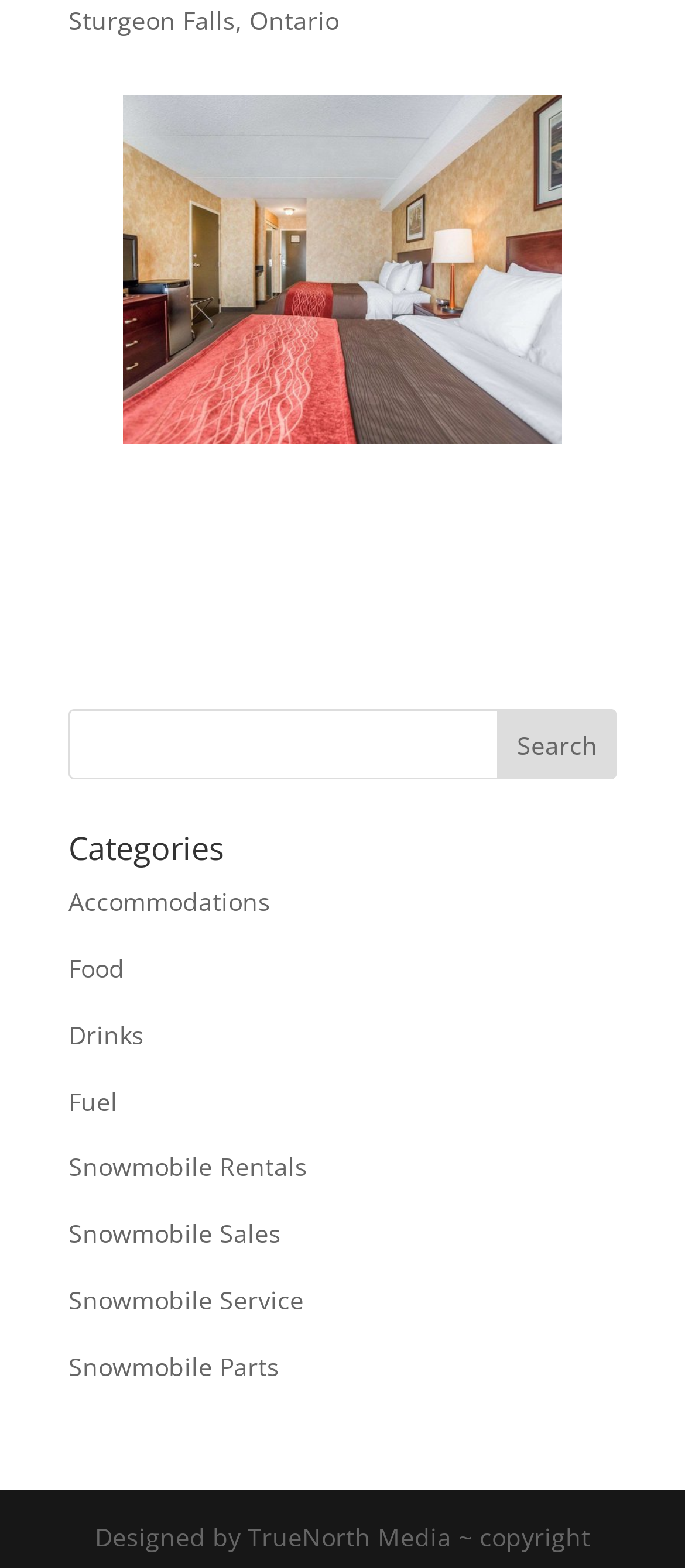Please specify the bounding box coordinates for the clickable region that will help you carry out the instruction: "search for something".

[0.1, 0.452, 0.9, 0.497]